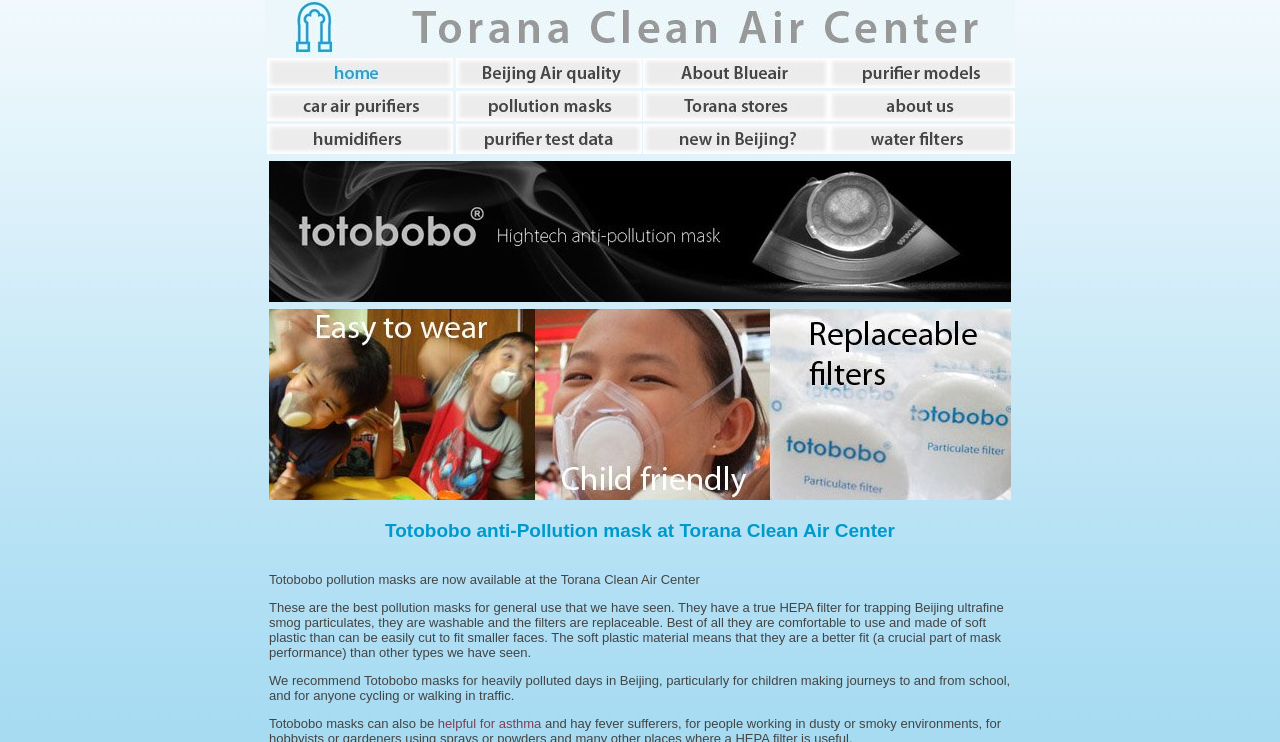Specify the bounding box coordinates for the region that must be clicked to perform the given instruction: "go to Beijing Torana Blueair air purifier store home page".

[0.209, 0.101, 0.354, 0.123]